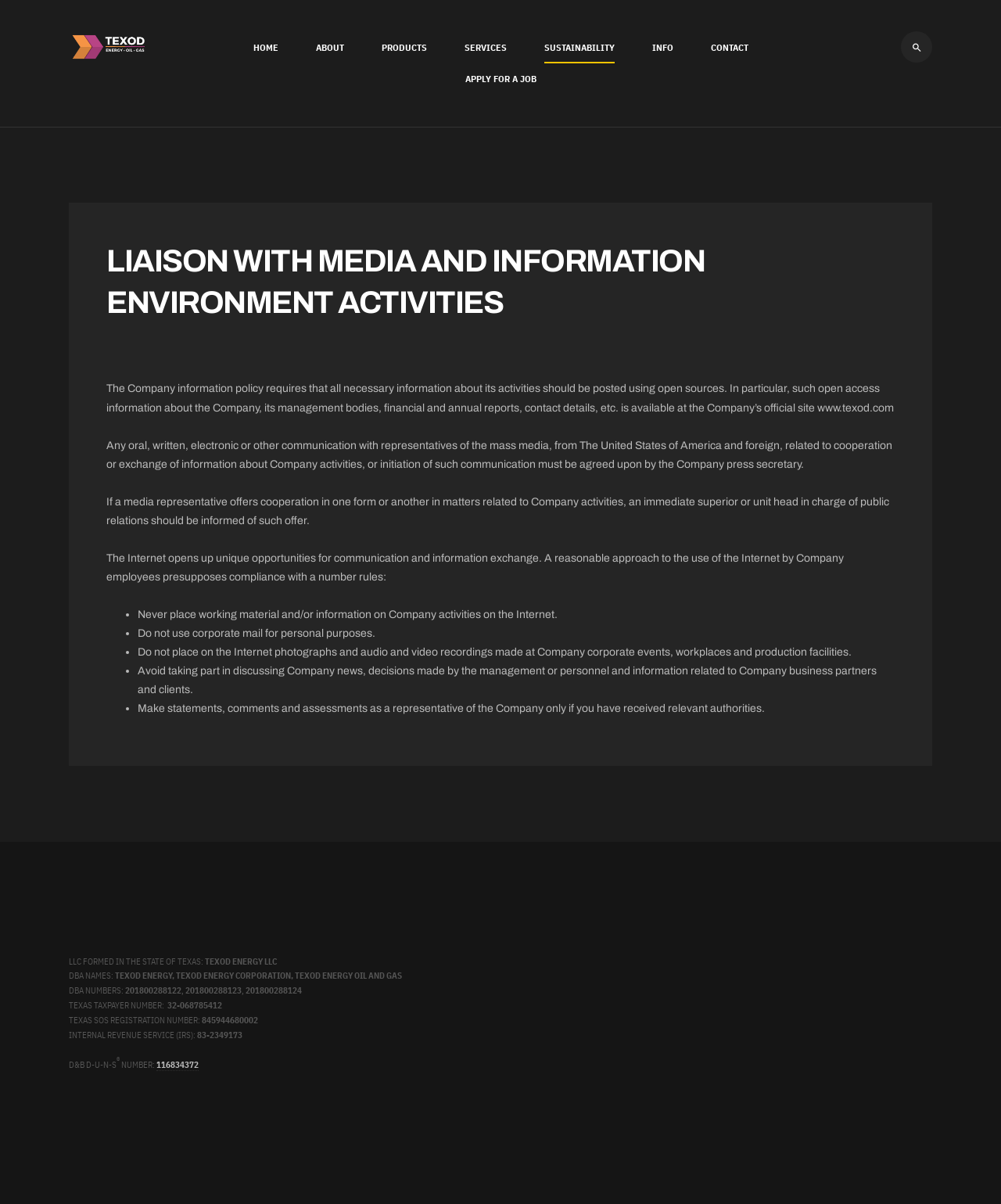Identify the bounding box coordinates of the specific part of the webpage to click to complete this instruction: "Click on What can you tell me about riding the Train / Amtrak to Leavenworth? tab".

None